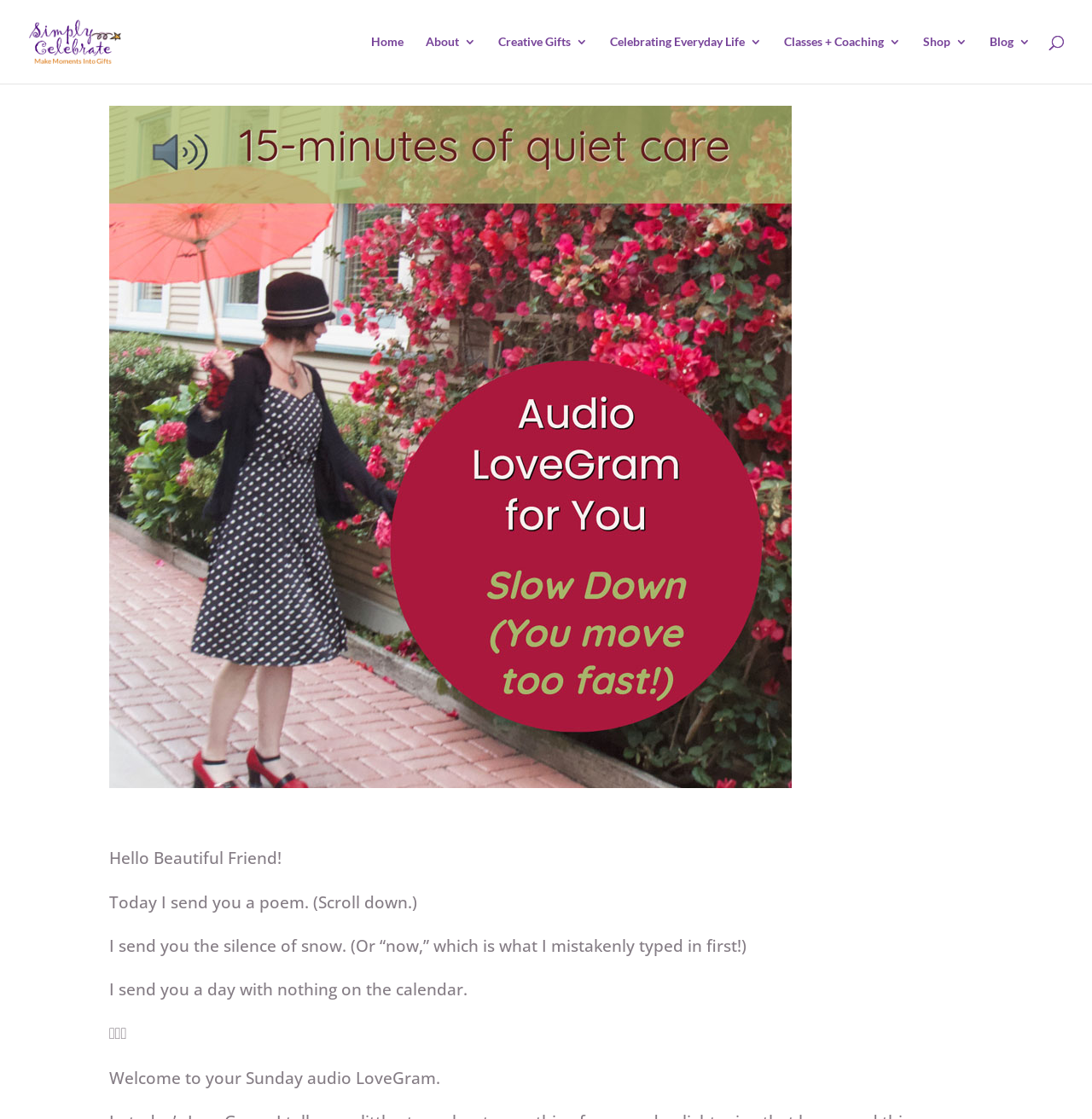Could you please study the image and provide a detailed answer to the question:
What is the tone of the webpage?

The use of words like 'beautiful friend', 'love', and 'celebrate' creates a positive and uplifting tone on the webpage. The poem also has a calming and peaceful tone, which adds to the overall positivity of the webpage.